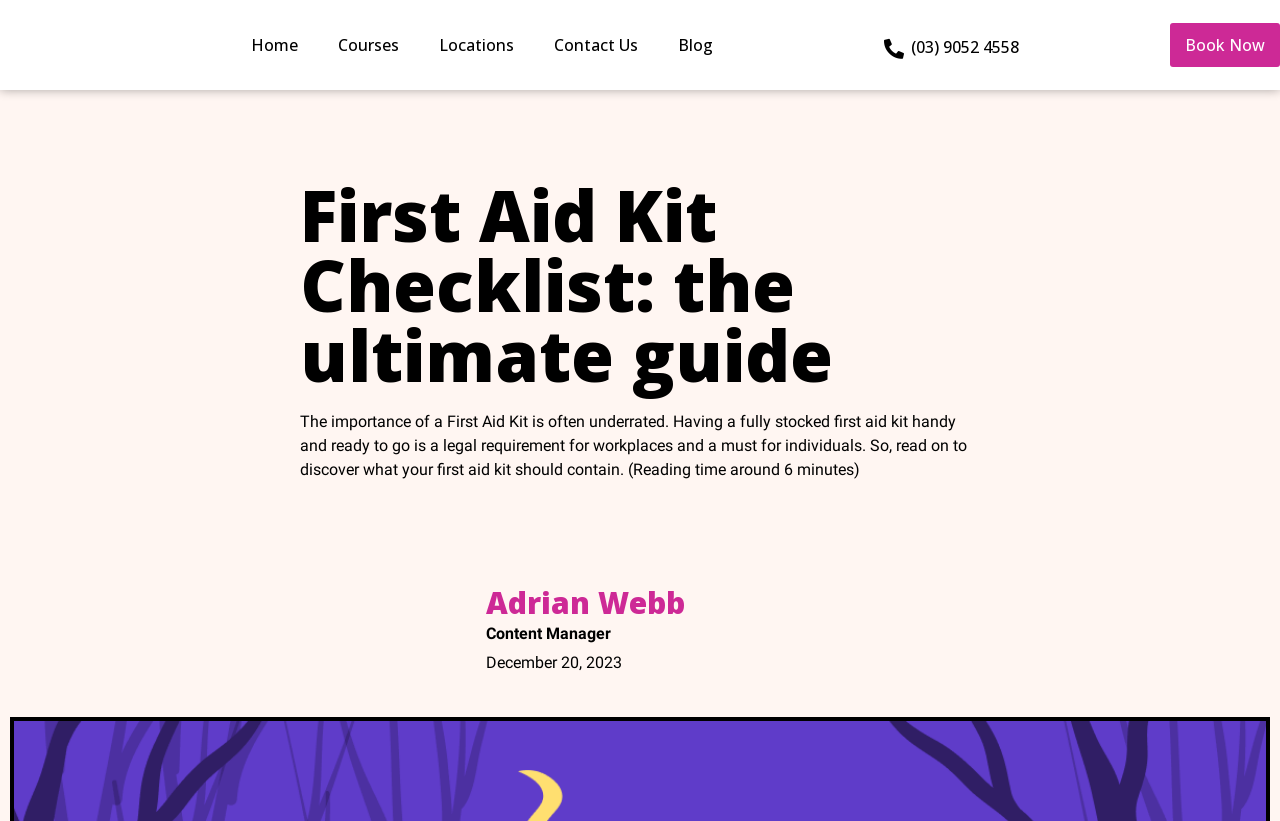Generate a comprehensive description of the webpage.

The webpage is about a comprehensive first aid kit checklist, providing essential items to ensure safety for individuals and their loved ones. At the top left corner, there is a logo of "Life Saving First Aid" which is also a link. Below the logo, there is a navigation menu with links to "Home", "Courses", "Locations", "Contact Us", and "Blog". 

To the right of the navigation menu, there is a phone number "(03) 9052 4558" and a "Book Now" button at the top right corner. 

The main content of the webpage starts with a heading "First Aid Kit Checklist: the ultimate guide" followed by a paragraph of text explaining the importance of having a fully stocked first aid kit. The text is divided into two columns, with an image on the left side, taking up about one-third of the page width. 

Below the image, there is an author section with the name "Adrian Webb", title "Content Manager", and the date "December 20, 2023".